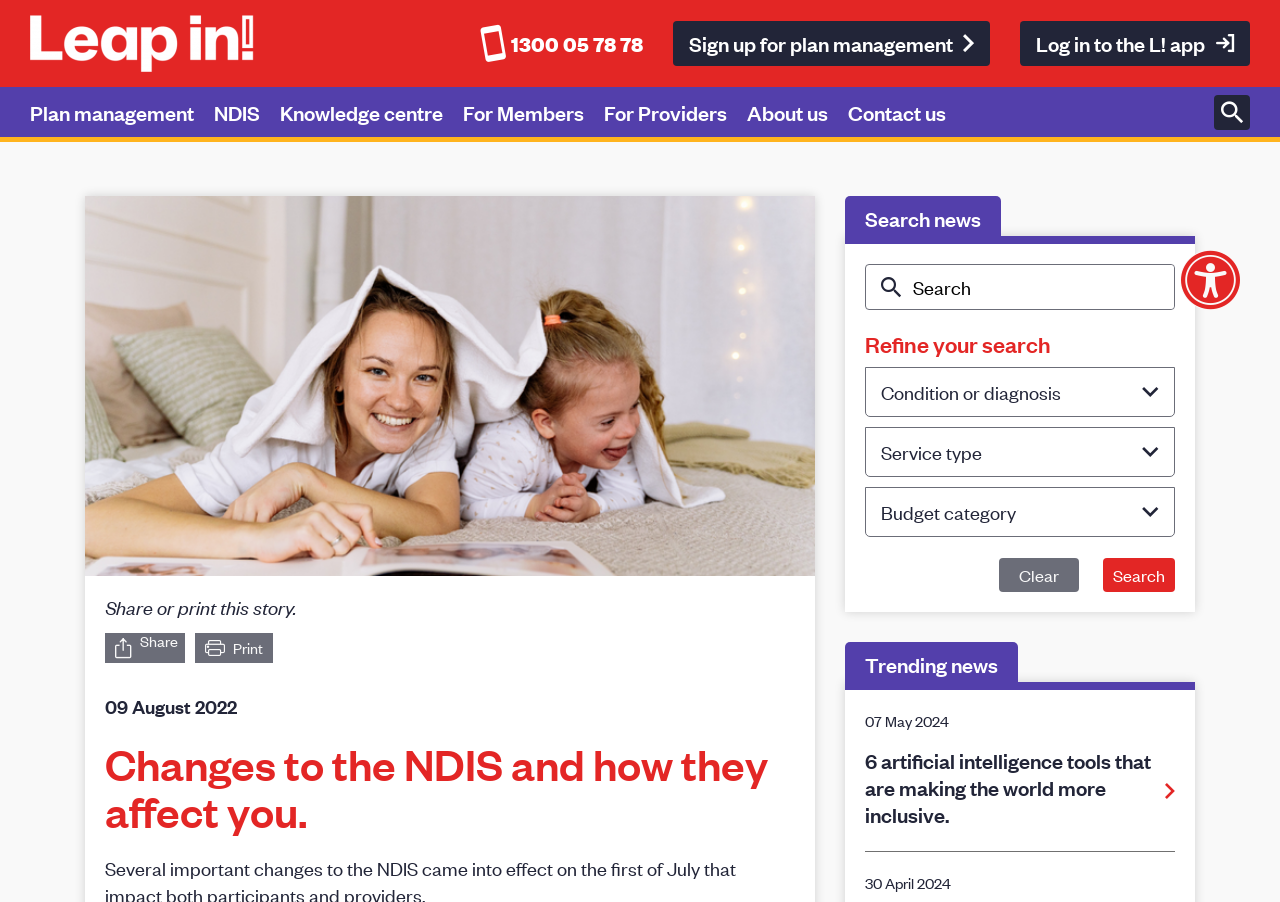Detail the features and information presented on the webpage.

The webpage is about the changes made to the NDIS (National Disability Insurance Scheme) in July and how they may affect individuals. At the top left corner, there is a logo "Leap in!" with a link to the website. Below the logo, there is a phone number "1300 05 78 78" displayed. 

On the top right corner, there are three links: "Sign up for plan management", "Log in to the L! app", and a search bar with a button. 

The main navigation menu is located below the top section, with links to "Plan management", "NDIS", "Knowledge centre", "For Members", "For Providers", "About us", and "Contact us". 

The main content of the webpage is divided into two sections. On the left side, there is a section with a heading "Changes to the NDIS and how they affect you." Below the heading, there is a share or print option with a button and a date "09 August 2022". 

On the right side, there is a search bar with a heading "Search news" and a refine search option with three buttons: "Condition or diagnosis List", "Service Type List", and "Budget Category List". Below the search bar, there are trending news articles, including one titled "6 artificial intelligence tools that are making the world more inclusive."